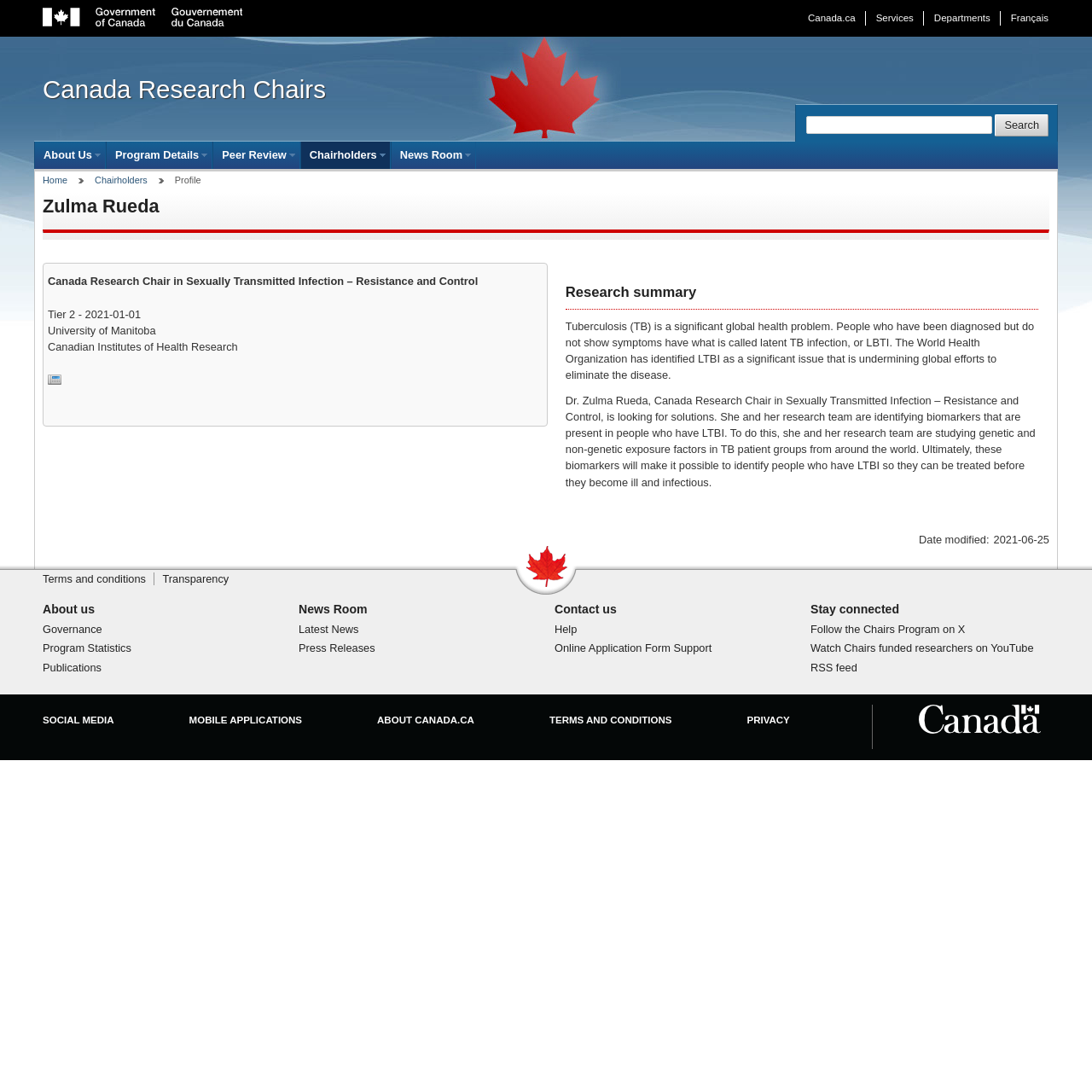Locate the bounding box coordinates of the region to be clicked to comply with the following instruction: "Go to the Canada Research Chairs page". The coordinates must be four float numbers between 0 and 1, in the form [left, top, right, bottom].

[0.039, 0.069, 0.298, 0.095]